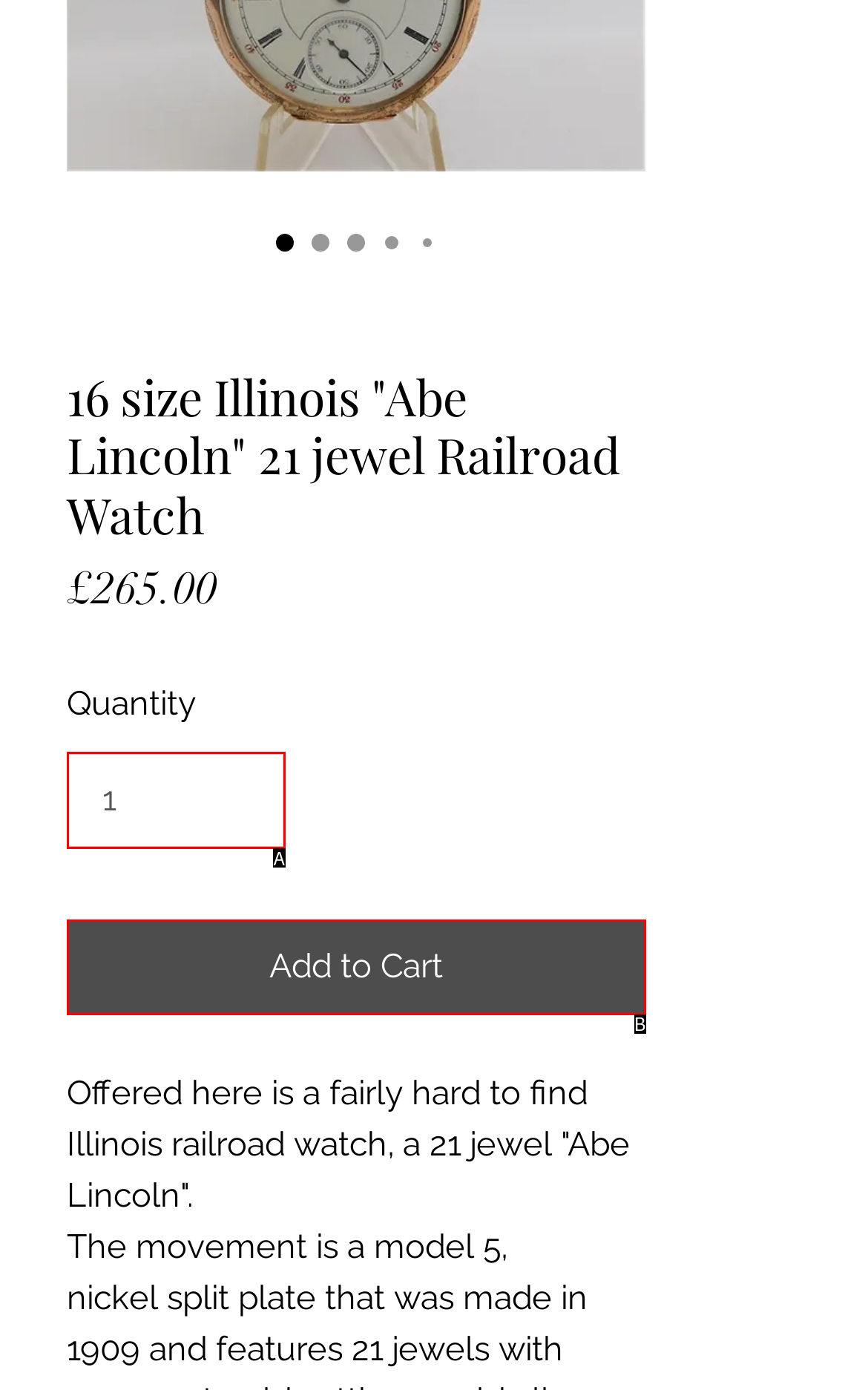Assess the description: alt="jerseysforcheapshop.com" and select the option that matches. Provide the letter of the chosen option directly from the given choices.

None